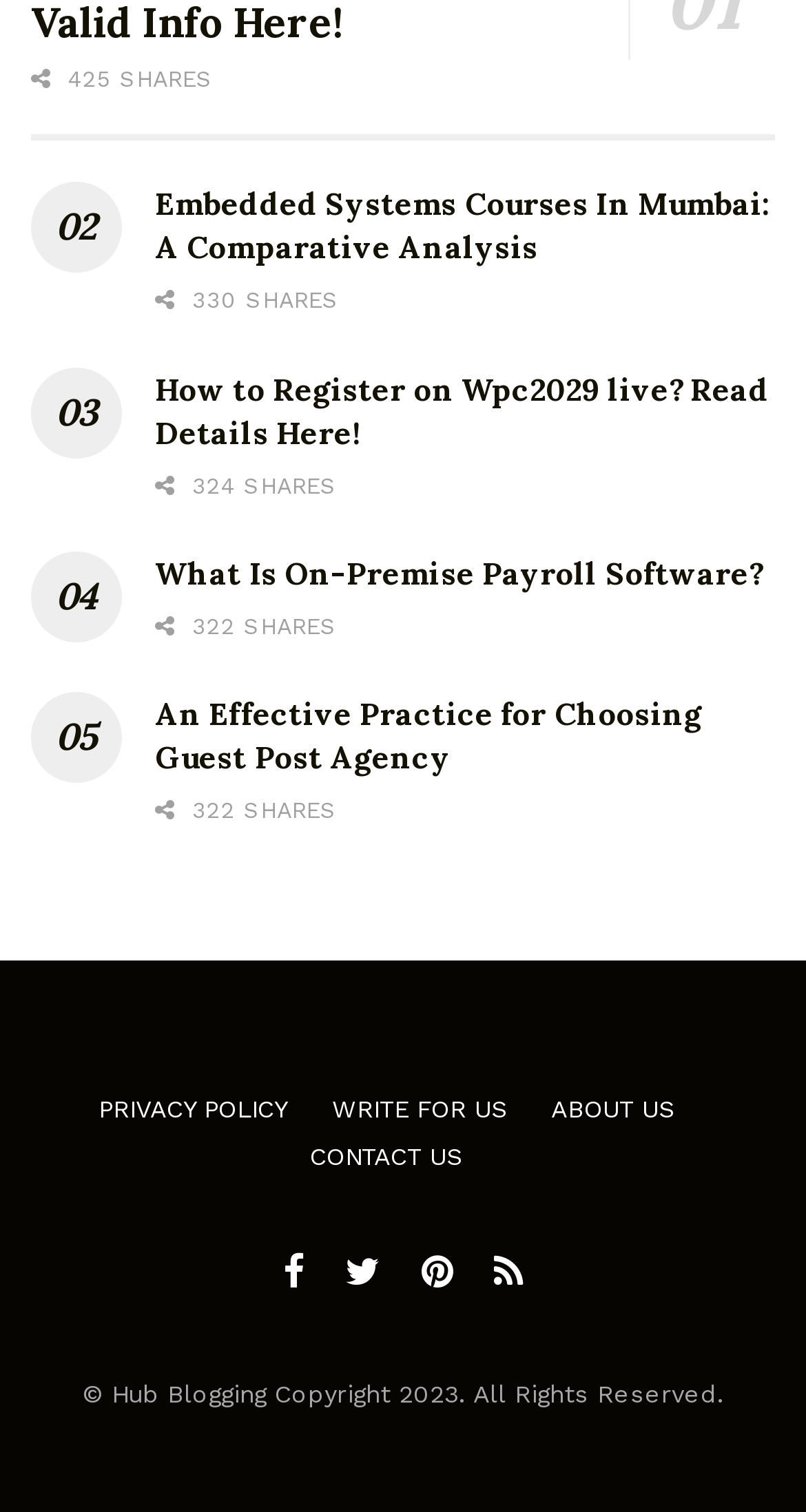Could you indicate the bounding box coordinates of the region to click in order to complete this instruction: "Visit the About Us page".

[0.683, 0.724, 0.837, 0.743]